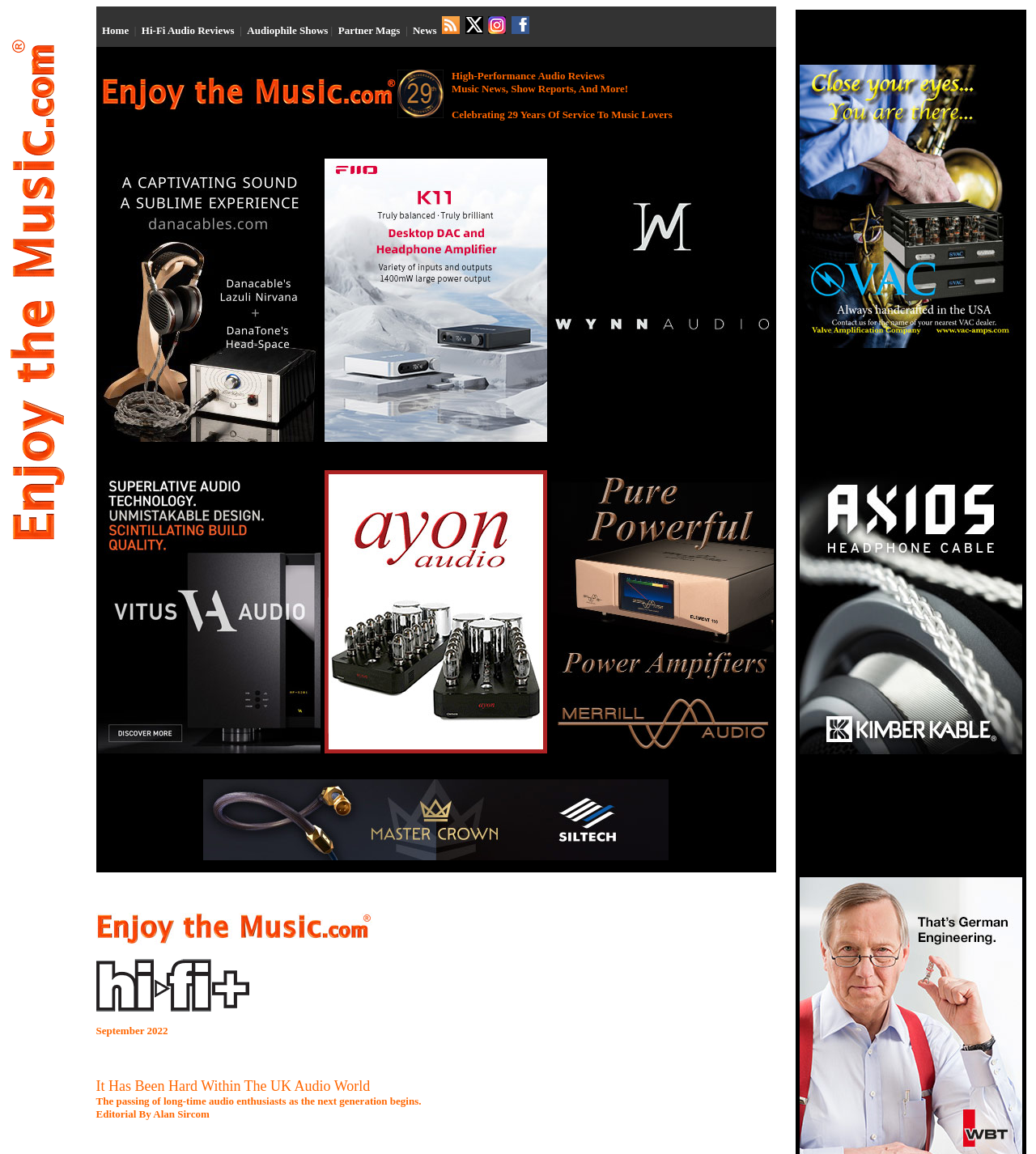Please use the details from the image to answer the following question comprehensively:
Who is the author of the editorial?

I found this answer by looking at the text of the editorial, which says 'Editorial By Alan Sircom'. This indicates that Alan Sircom is the author of the editorial.